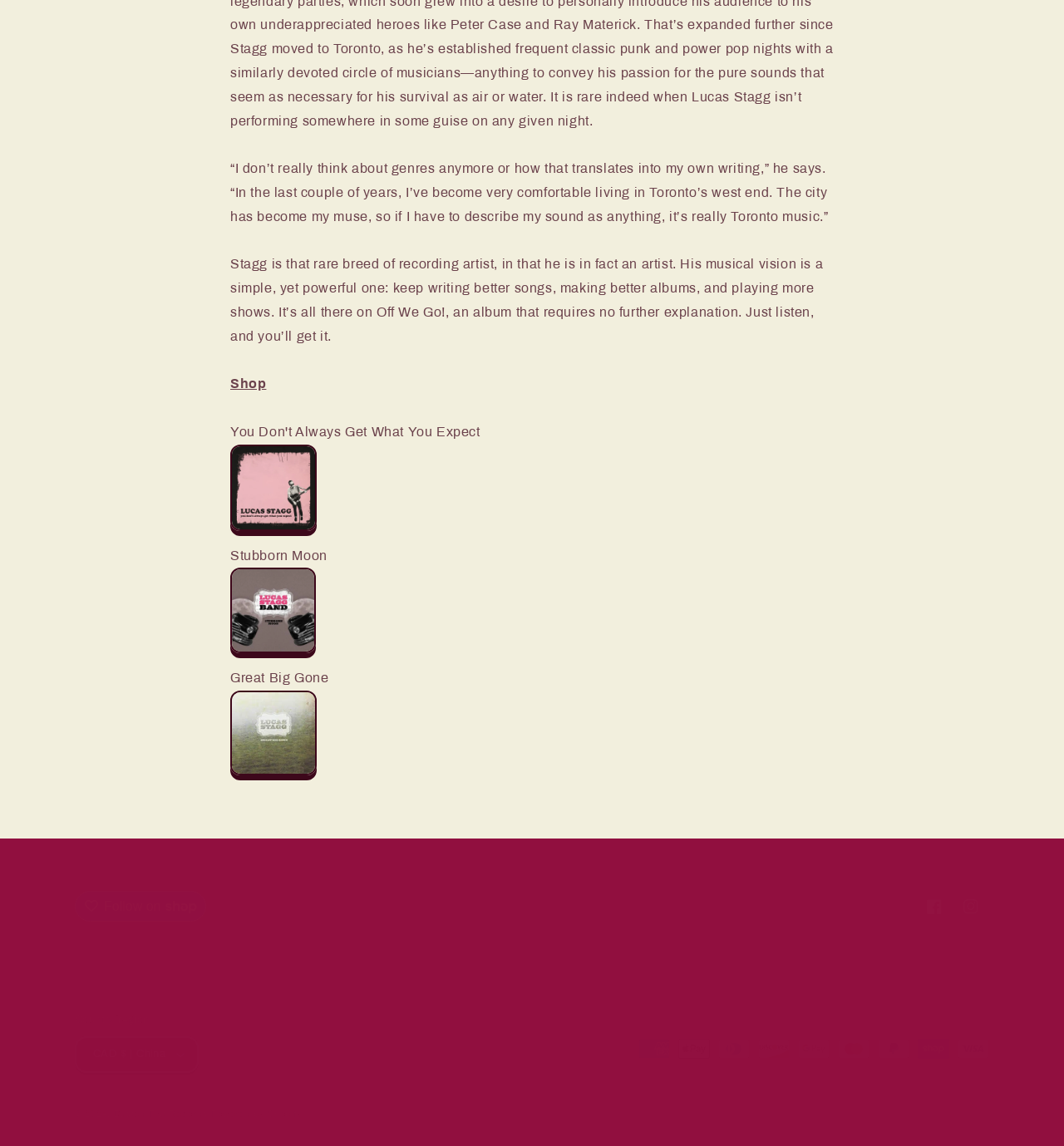Please identify the bounding box coordinates of the element's region that should be clicked to execute the following instruction: "Select a country/region". The bounding box coordinates must be four float numbers between 0 and 1, i.e., [left, top, right, bottom].

[0.07, 0.883, 0.187, 0.897]